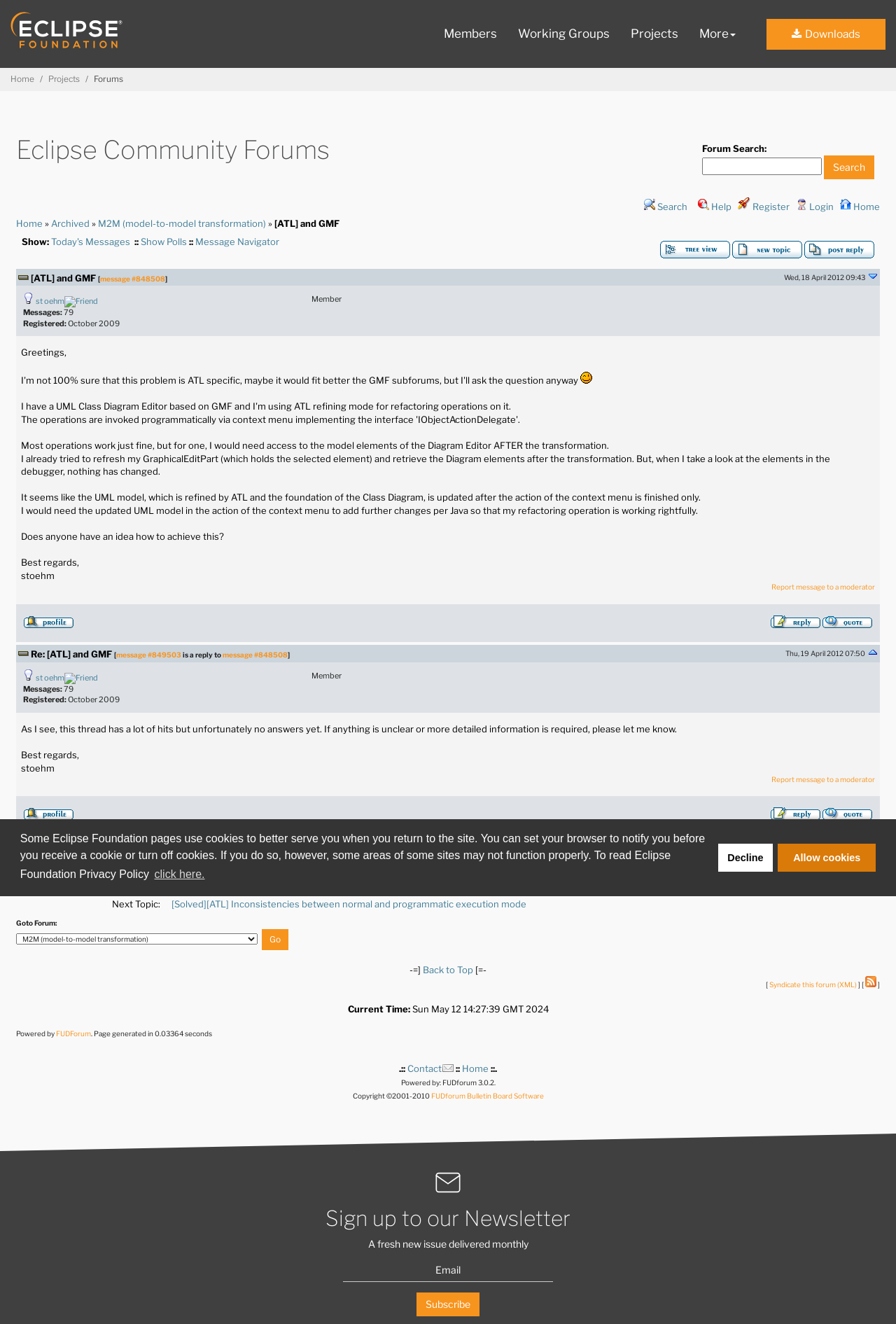Determine the bounding box coordinates of the section I need to click to execute the following instruction: "Create a new topic". Provide the coordinates as four float numbers between 0 and 1, i.e., [left, top, right, bottom].

[0.817, 0.188, 0.895, 0.197]